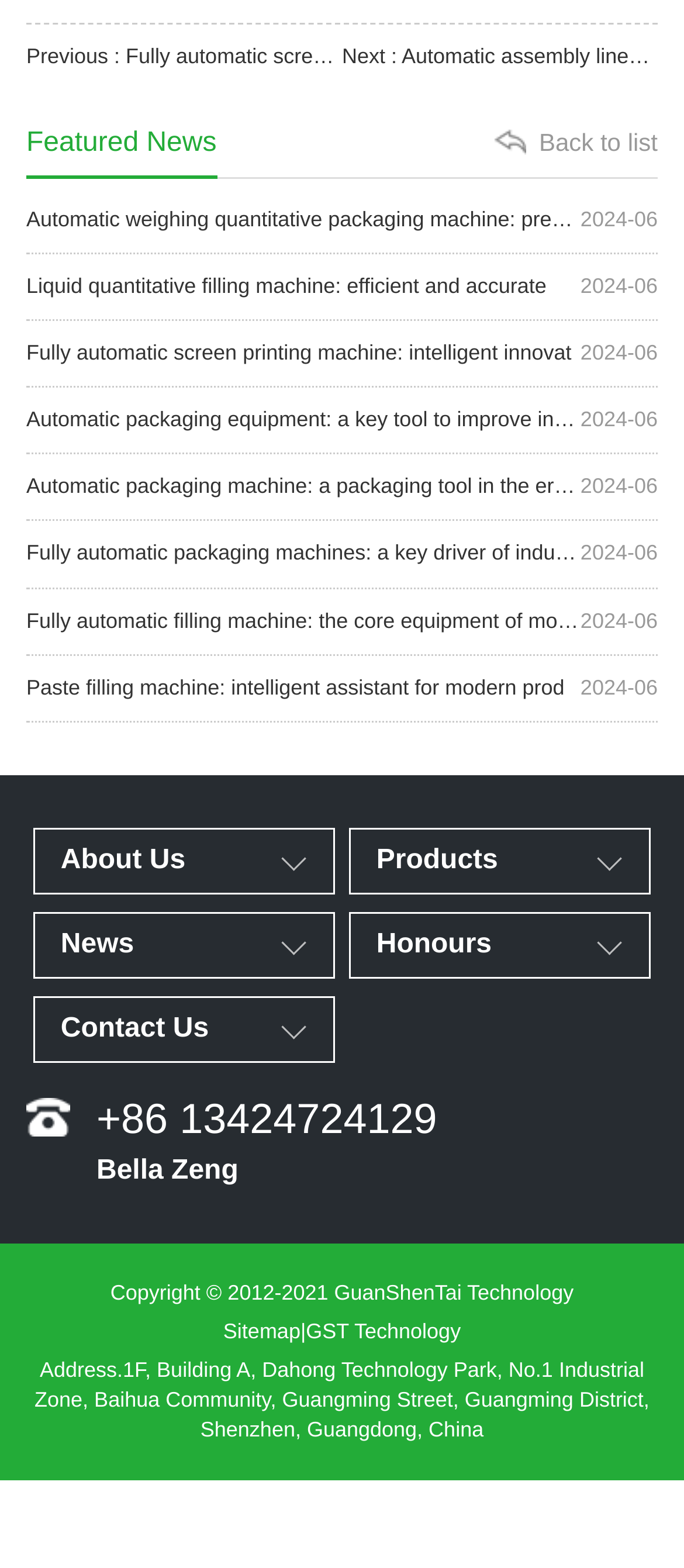Identify the bounding box coordinates for the region of the element that should be clicked to carry out the instruction: "login to the forum". The bounding box coordinates should be four float numbers between 0 and 1, i.e., [left, top, right, bottom].

None